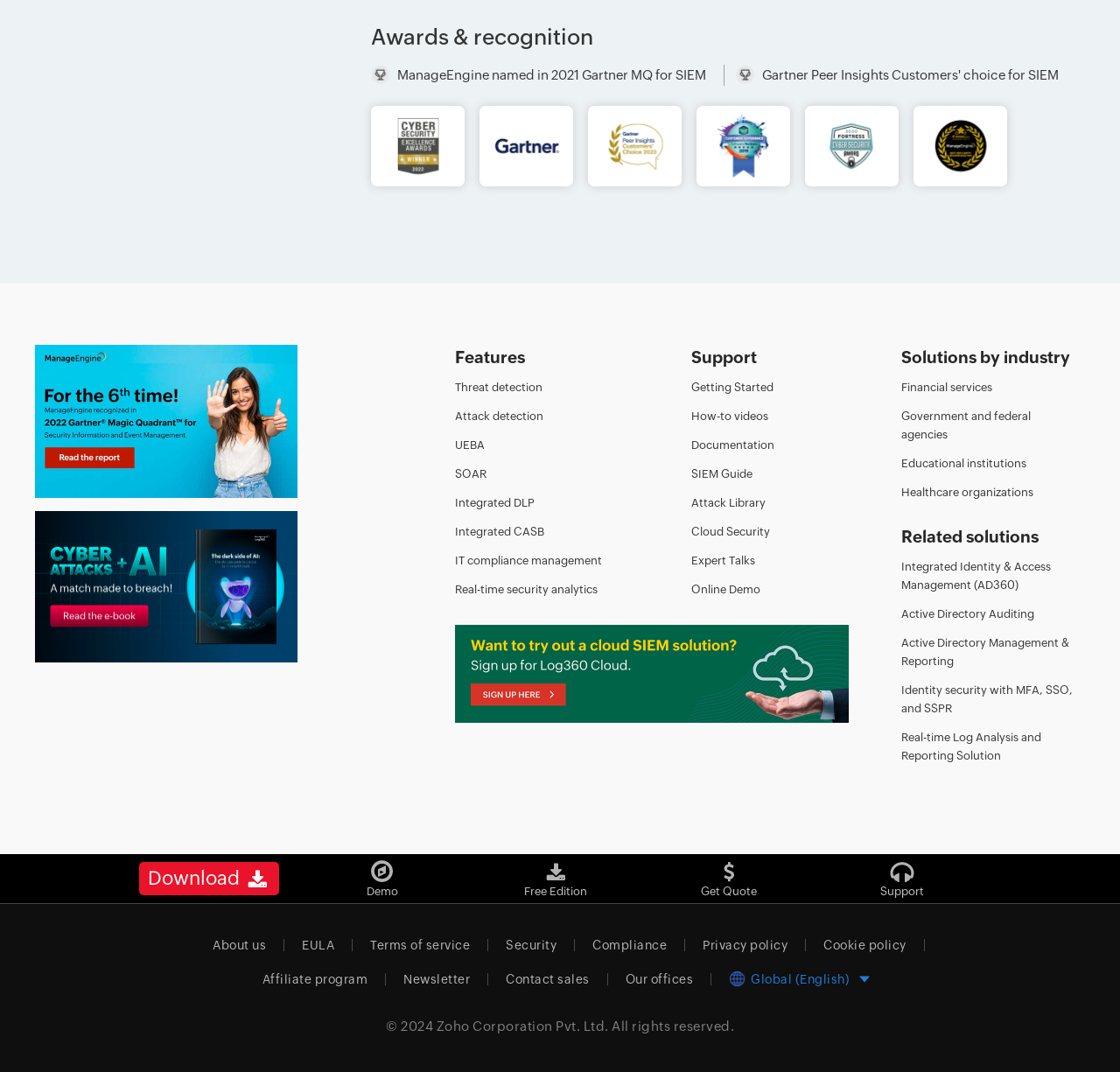Identify the bounding box coordinates of the section to be clicked to complete the task described by the following instruction: "Explore solutions for financial services". The coordinates should be four float numbers between 0 and 1, formatted as [left, top, right, bottom].

[0.805, 0.355, 0.886, 0.368]